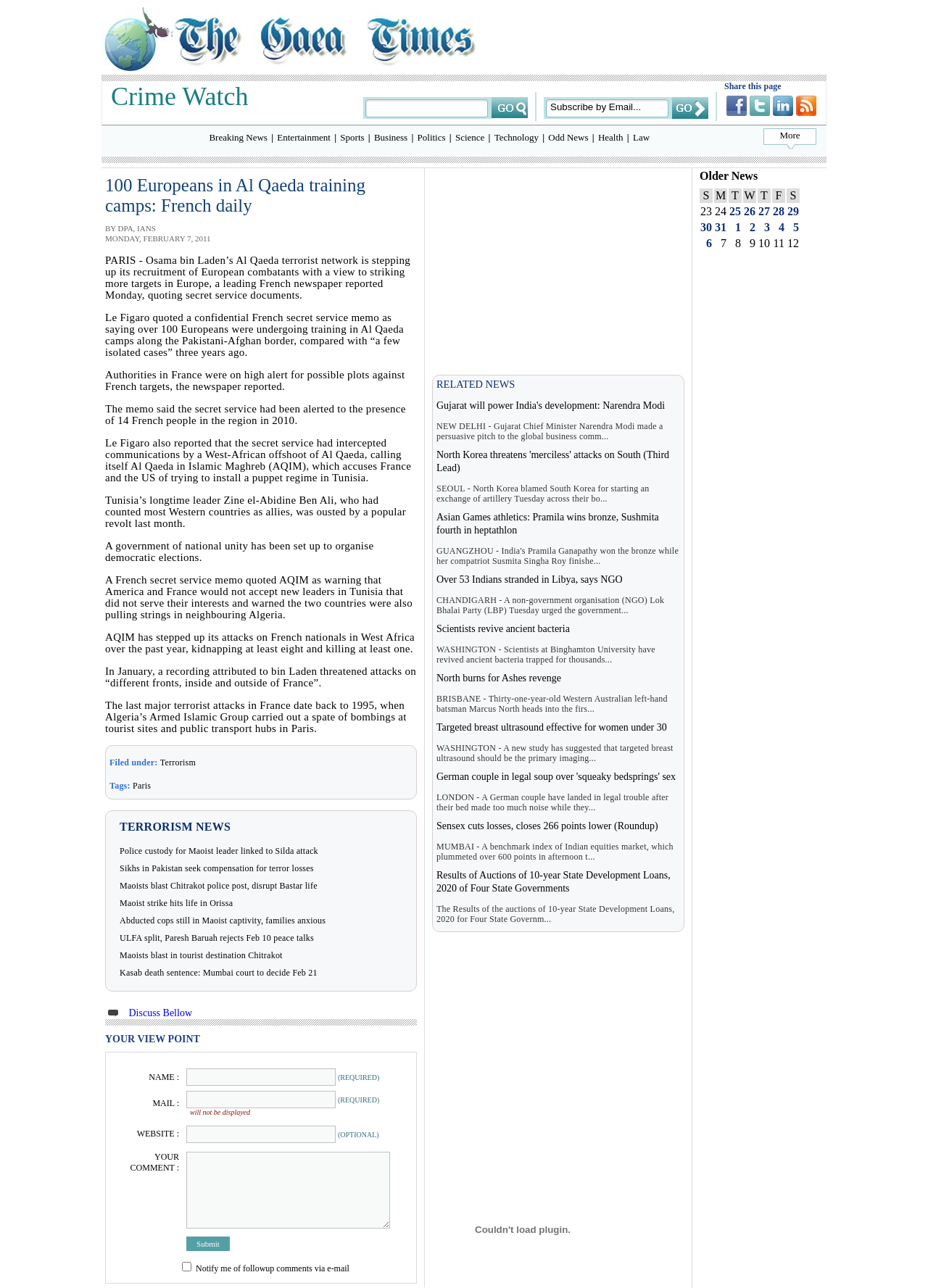Specify the bounding box coordinates for the region that must be clicked to perform the given instruction: "Share on Facebook".

[0.783, 0.073, 0.805, 0.09]